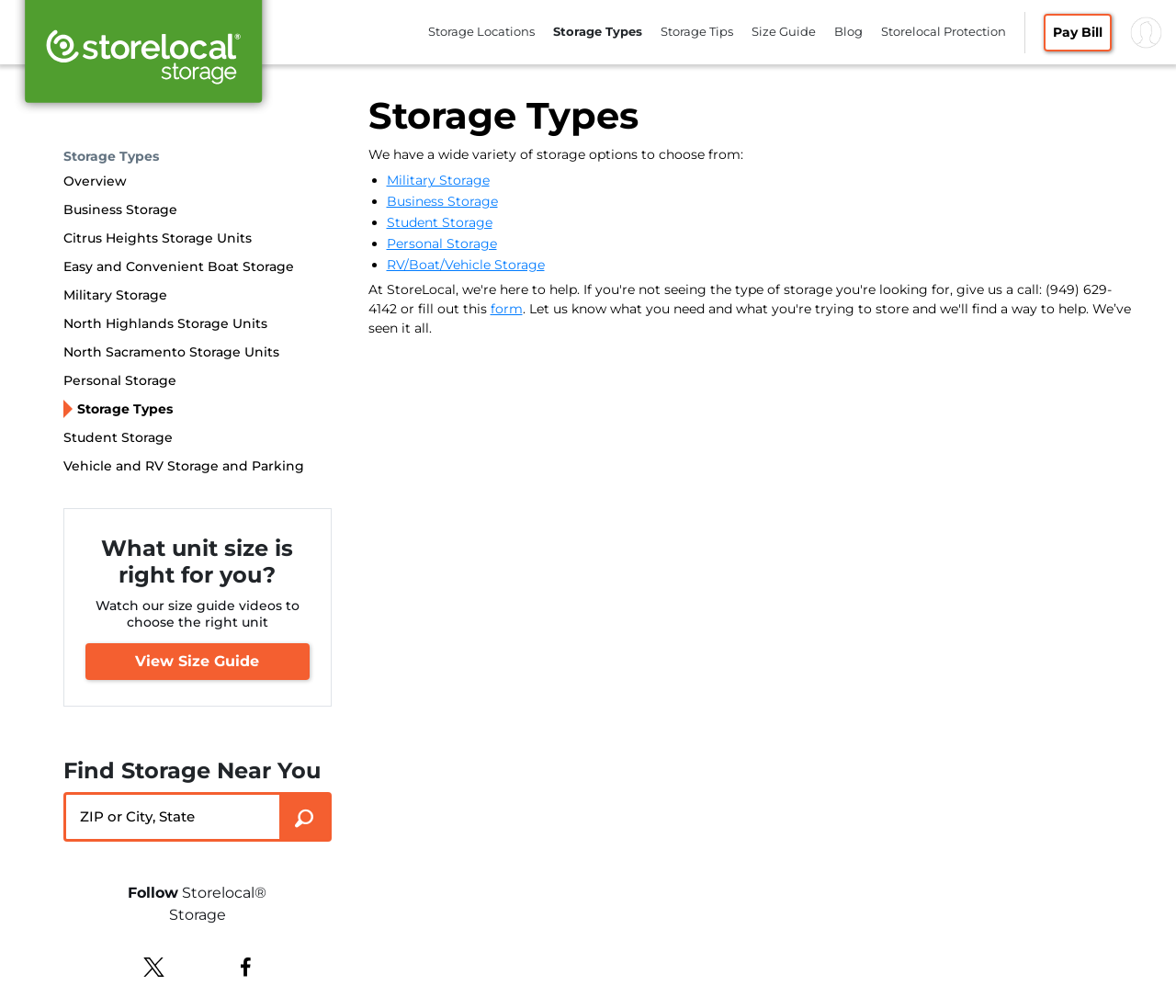Identify and provide the bounding box for the element described by: "Easy and Convenient Boat Storage".

[0.054, 0.227, 0.282, 0.246]